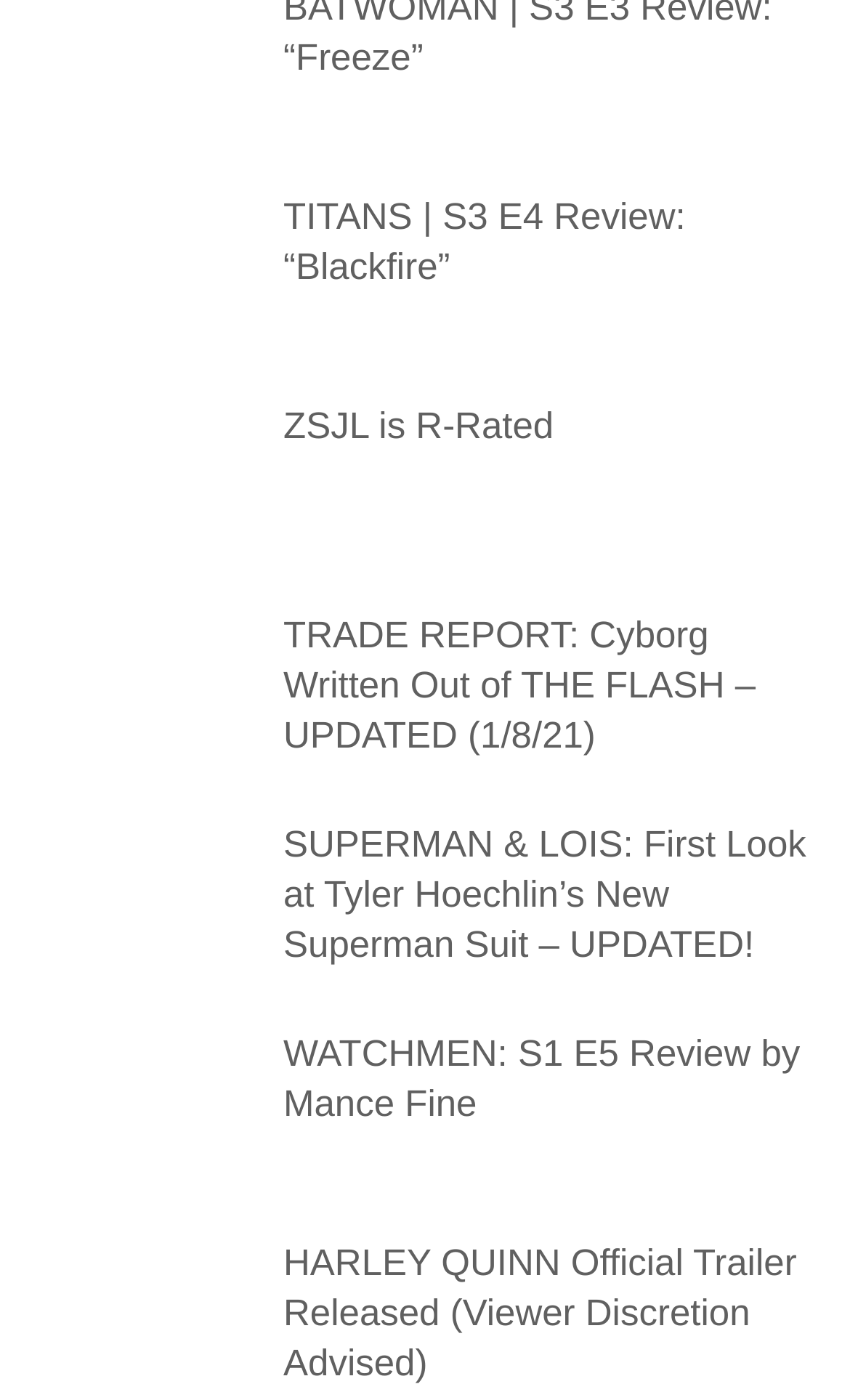How many articles are on this webpage?
Using the image, respond with a single word or phrase.

6